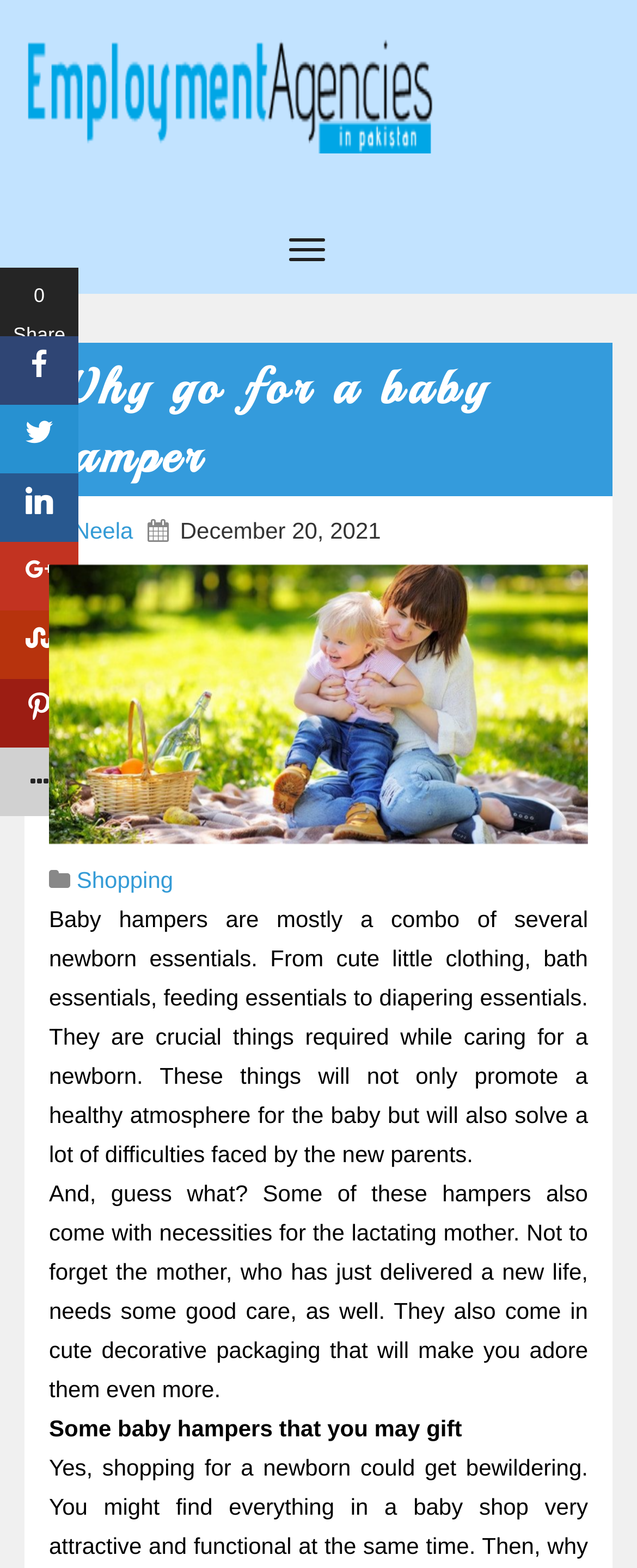Provide a brief response to the question using a single word or phrase: 
What is the purpose of baby hampers?

Promote healthy atmosphere